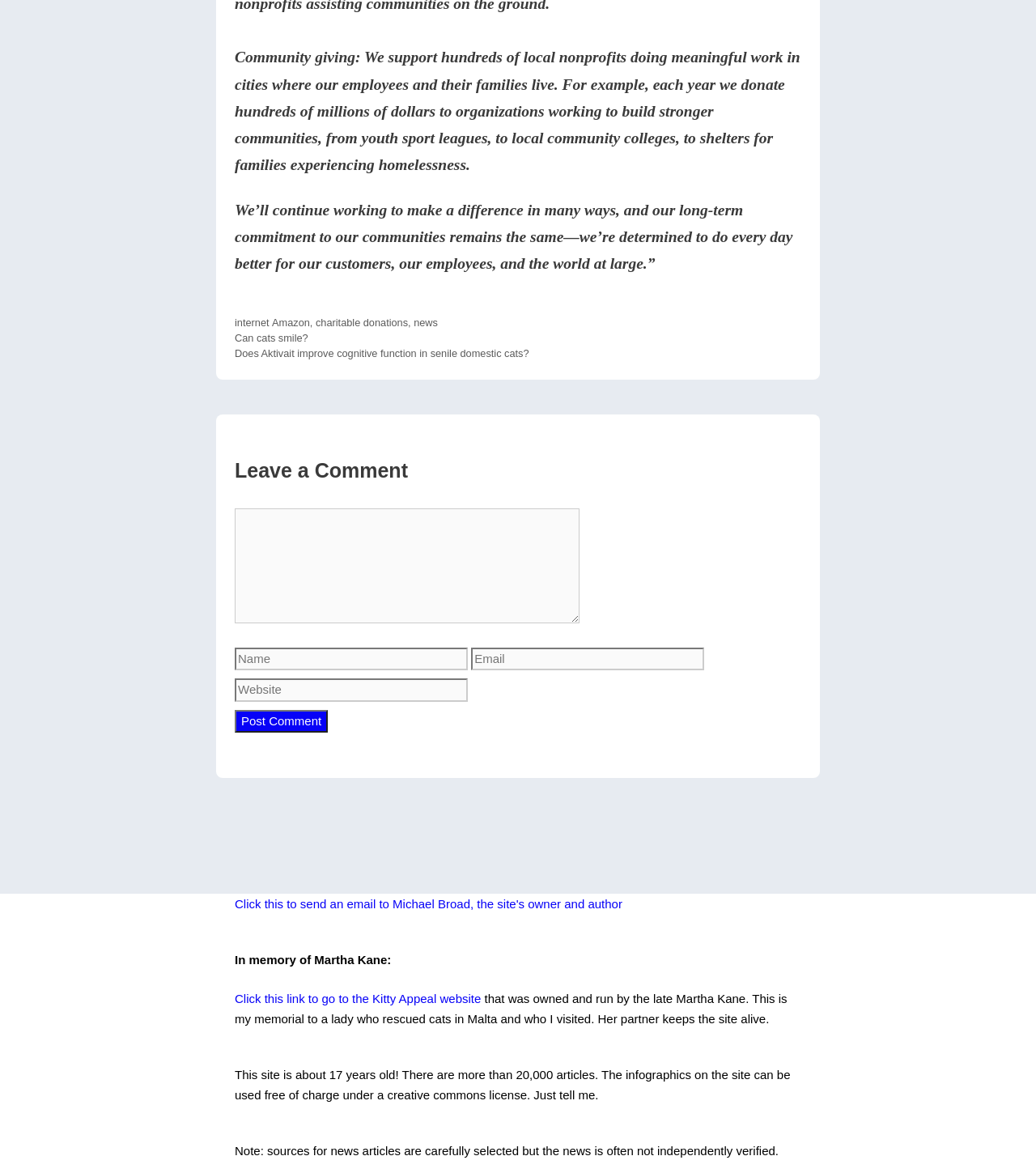Locate the bounding box coordinates of the area to click to fulfill this instruction: "Click the 'Click this link to go to the Kitty Appeal website' link". The bounding box should be presented as four float numbers between 0 and 1, in the order [left, top, right, bottom].

[0.227, 0.845, 0.464, 0.857]